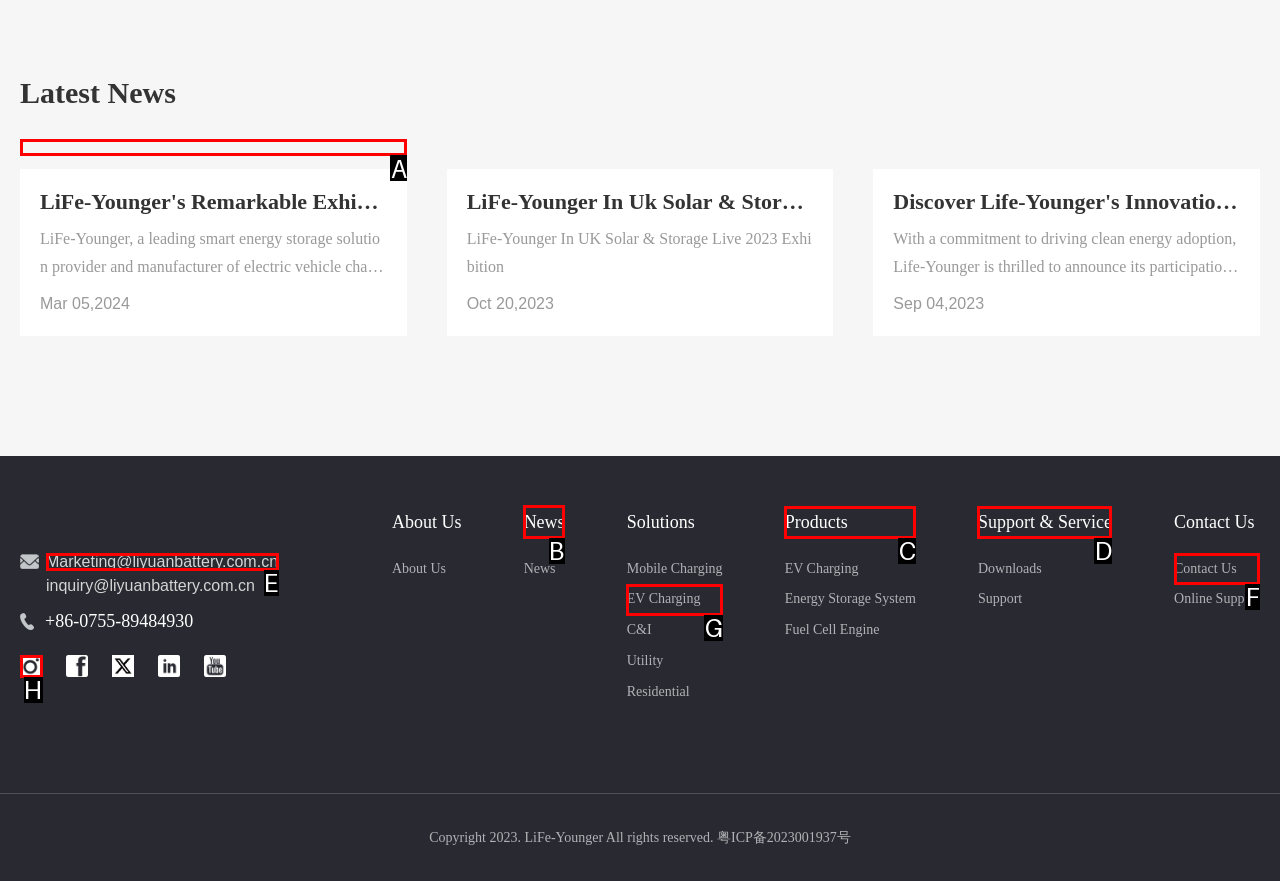Identify the correct UI element to click on to achieve the following task: Check LiFe-Younger's News Respond with the corresponding letter from the given choices.

B